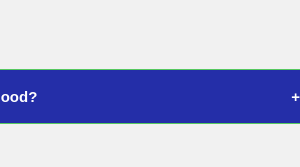Explain the content of the image in detail.

The image features a prominently displayed button labeled "Can I burn trash and yard waste?" The button, set against a deep blue background, invites users to seek clarification on the regulations regarding the burning of trash and yard waste in the Prominence Pointe community. The button's design emphasizes its function, encouraging residents to engage with the information provided. By clicking the button, users can explore existing guidelines and rules, ensuring compliance with local regulations and promoting community awareness.